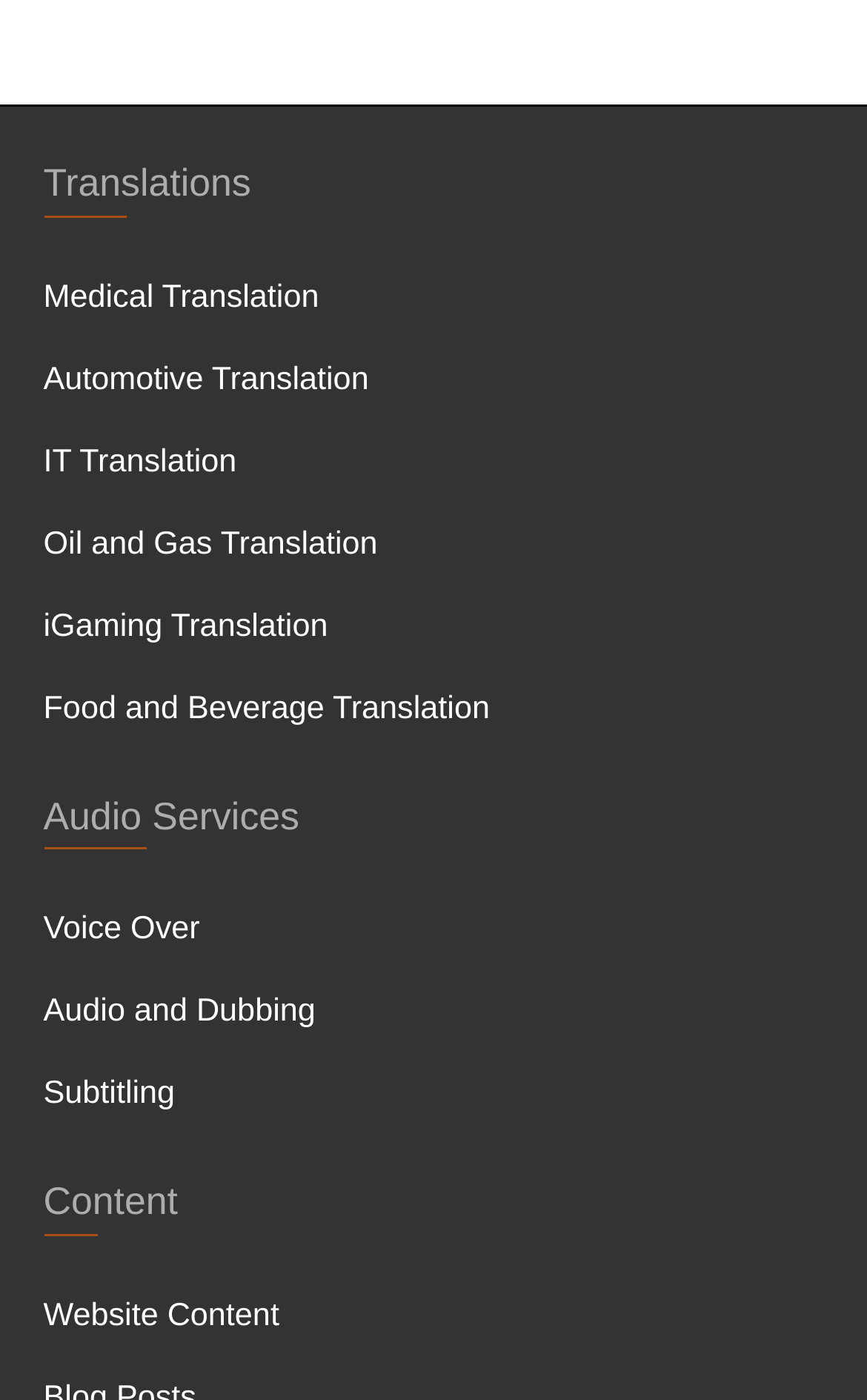Kindly respond to the following question with a single word or a brief phrase: 
How many audio services are listed?

3